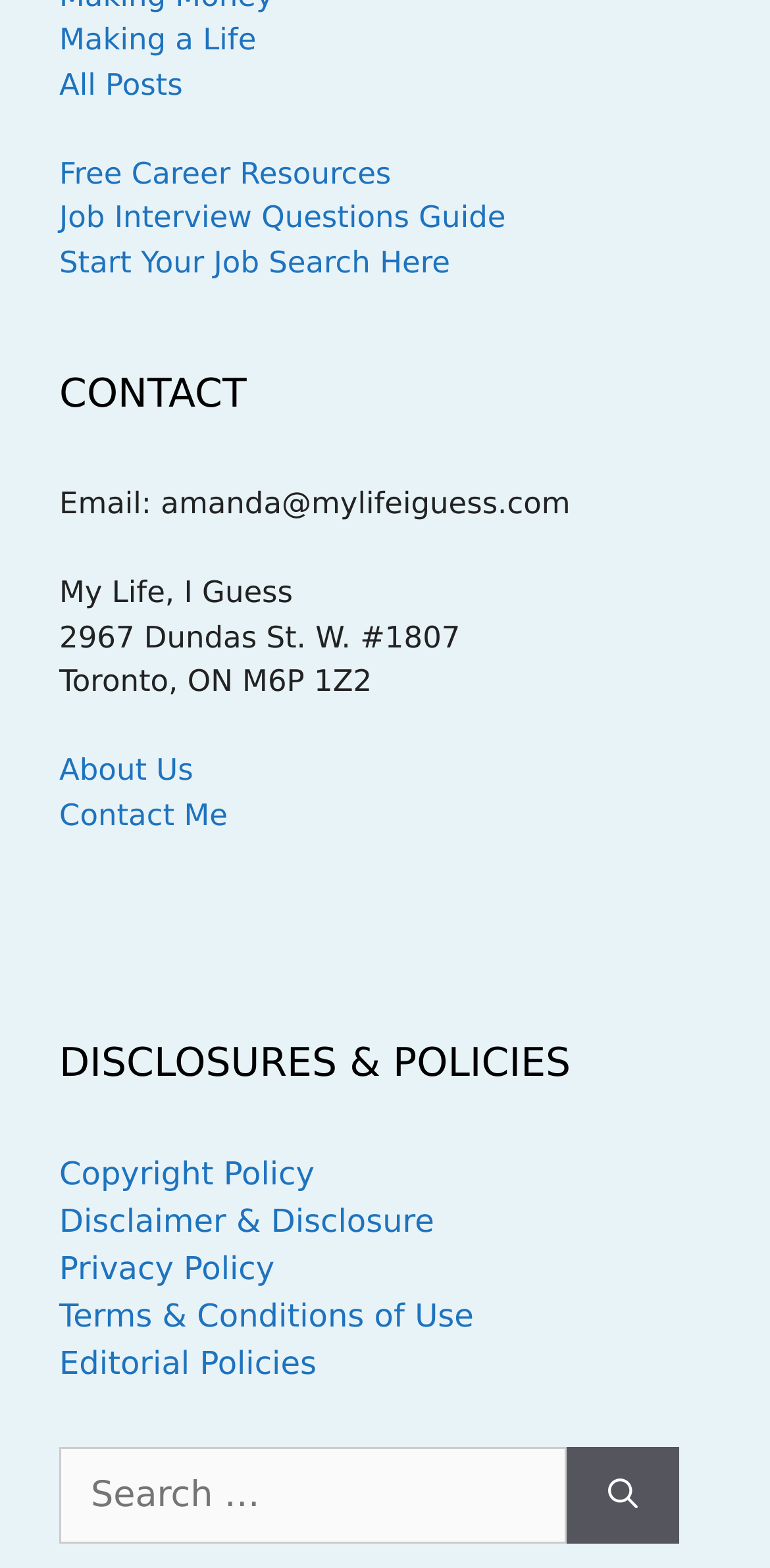Please identify the bounding box coordinates of the element's region that I should click in order to complete the following instruction: "View the 'CONTACT' page". The bounding box coordinates consist of four float numbers between 0 and 1, i.e., [left, top, right, bottom].

[0.077, 0.232, 0.923, 0.27]